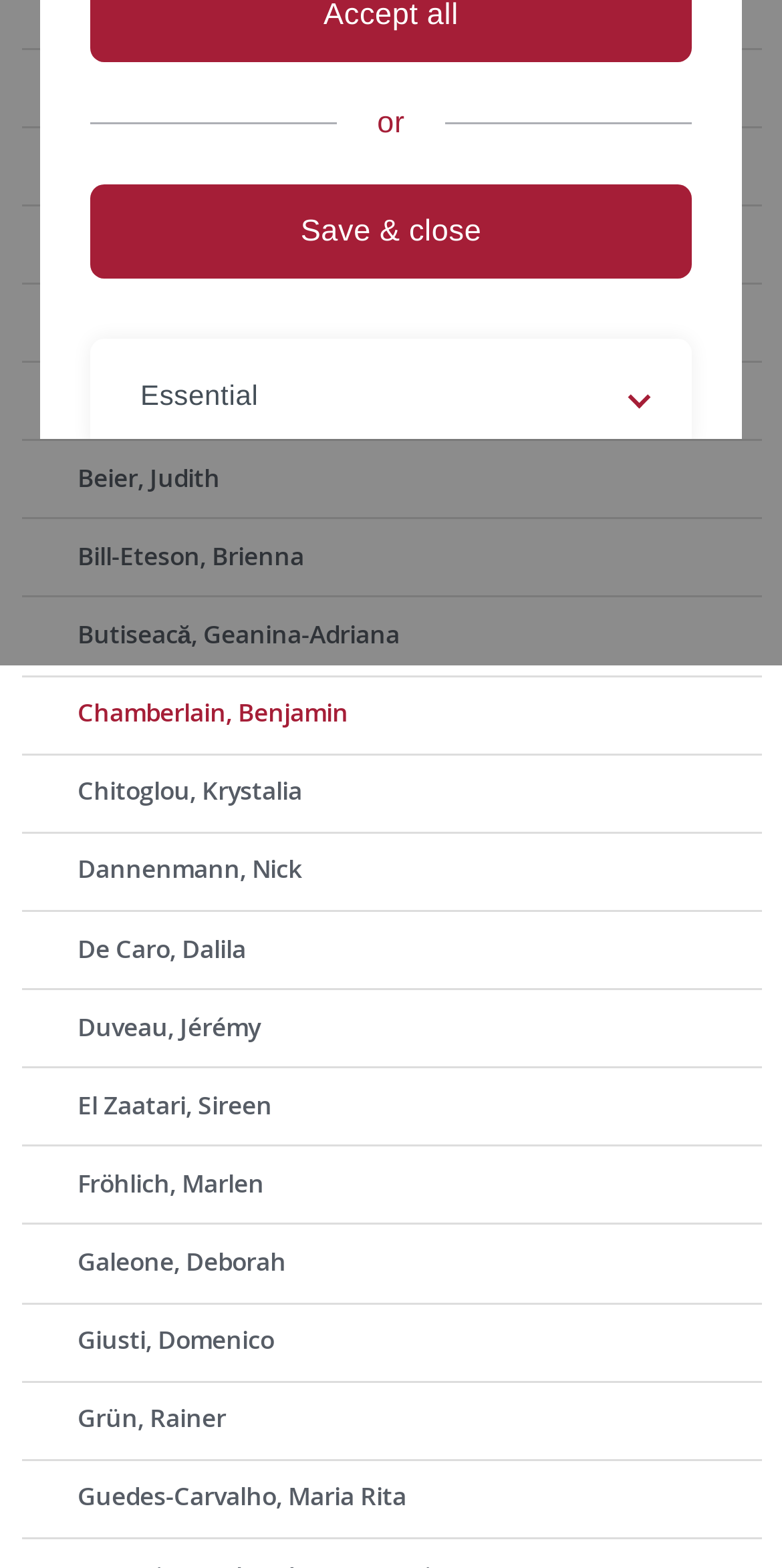Using the provided description De Caro, Dalila, find the bounding box coordinates for the UI element. Provide the coordinates in (top-left x, top-left y, bottom-right x, bottom-right y) format, ensuring all values are between 0 and 1.

[0.027, 0.581, 0.973, 0.631]